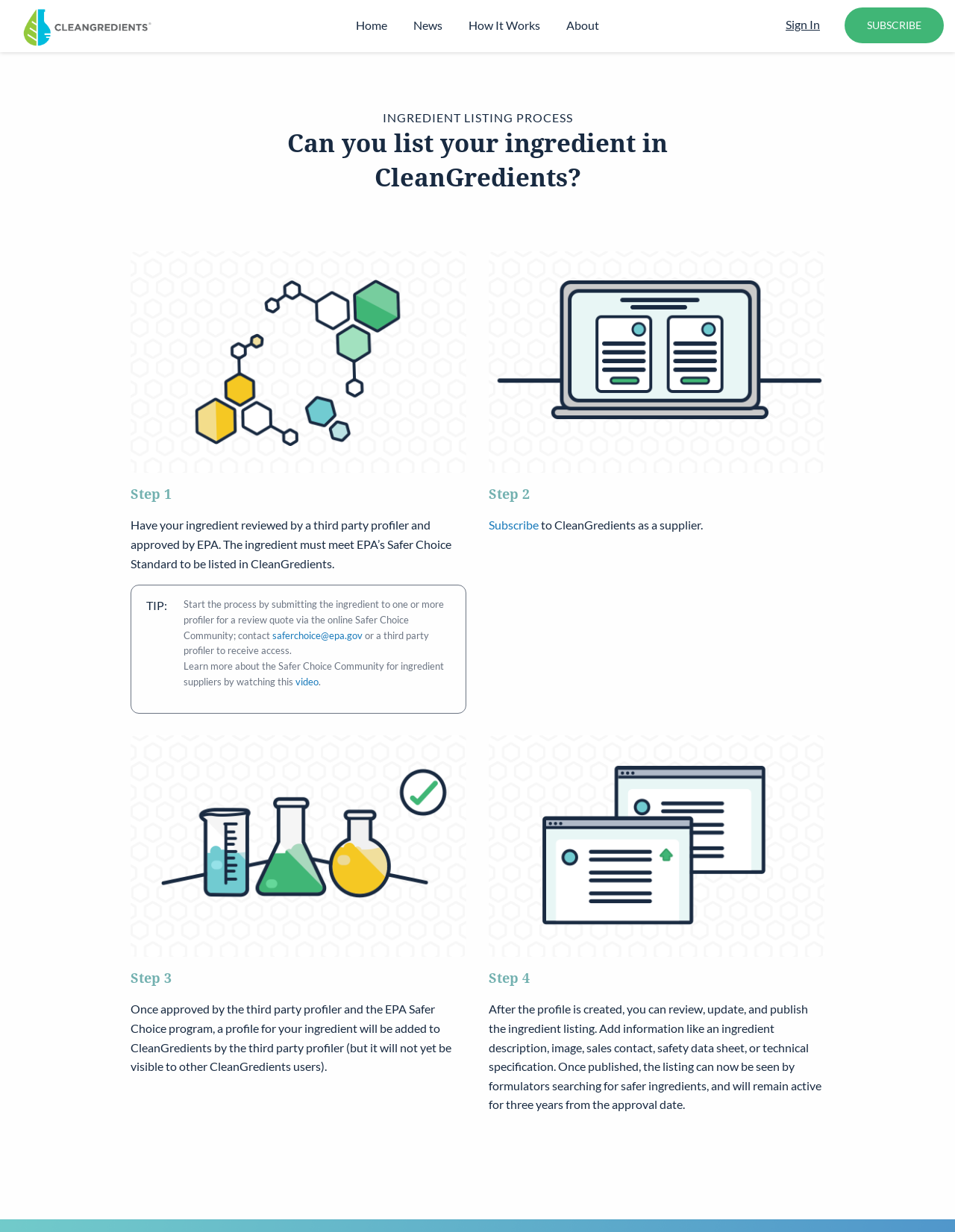Find the bounding box coordinates of the element you need to click on to perform this action: 'Learn more about the Safer Choice Community by watching the video'. The coordinates should be represented by four float values between 0 and 1, in the format [left, top, right, bottom].

[0.309, 0.548, 0.334, 0.558]